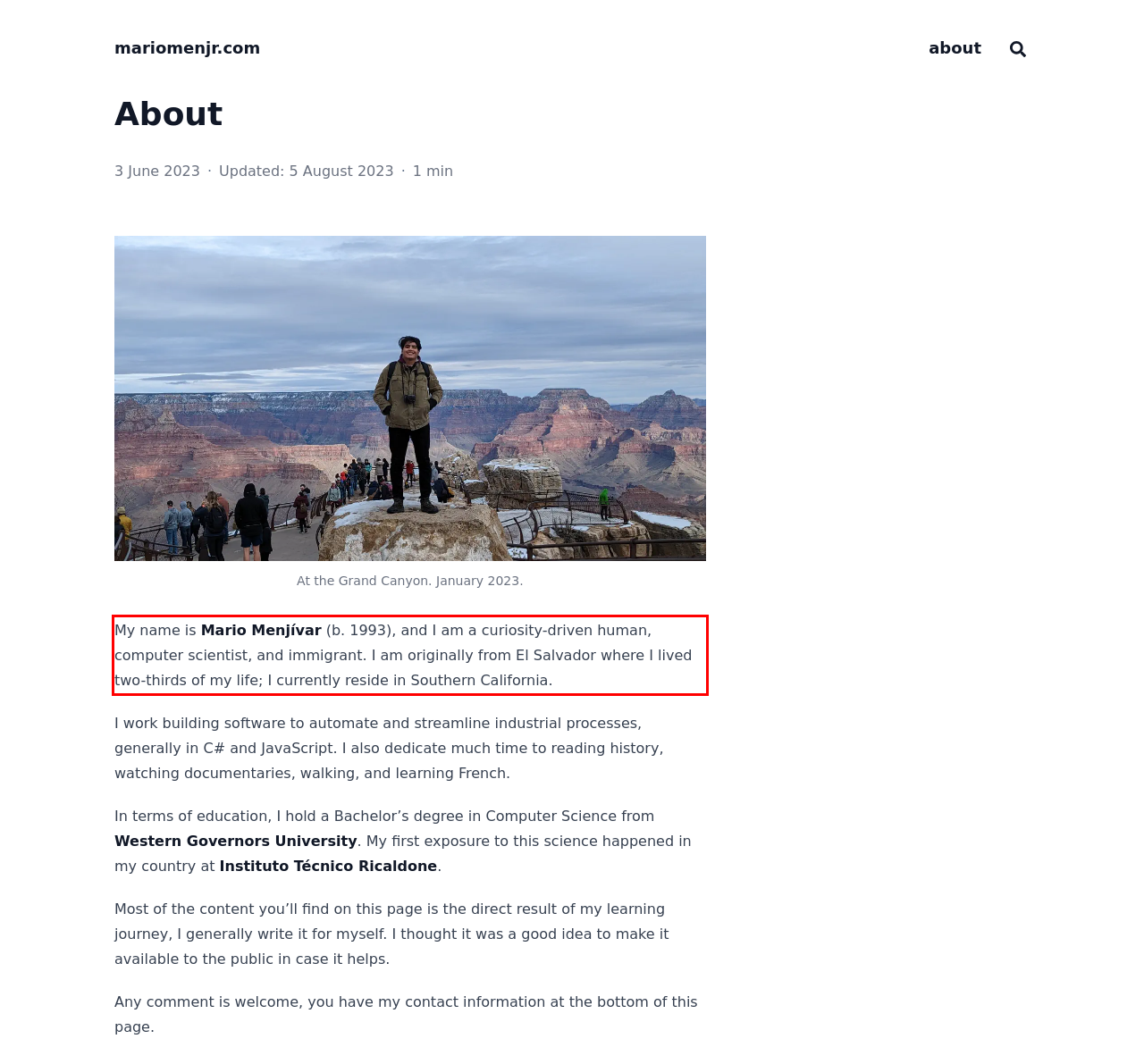Your task is to recognize and extract the text content from the UI element enclosed in the red bounding box on the webpage screenshot.

My name is Mario Menjívar (b. 1993), and I am a curiosity-driven human, computer scientist, and immigrant. I am originally from El Salvador where I lived two-thirds of my life; I currently reside in Southern California.